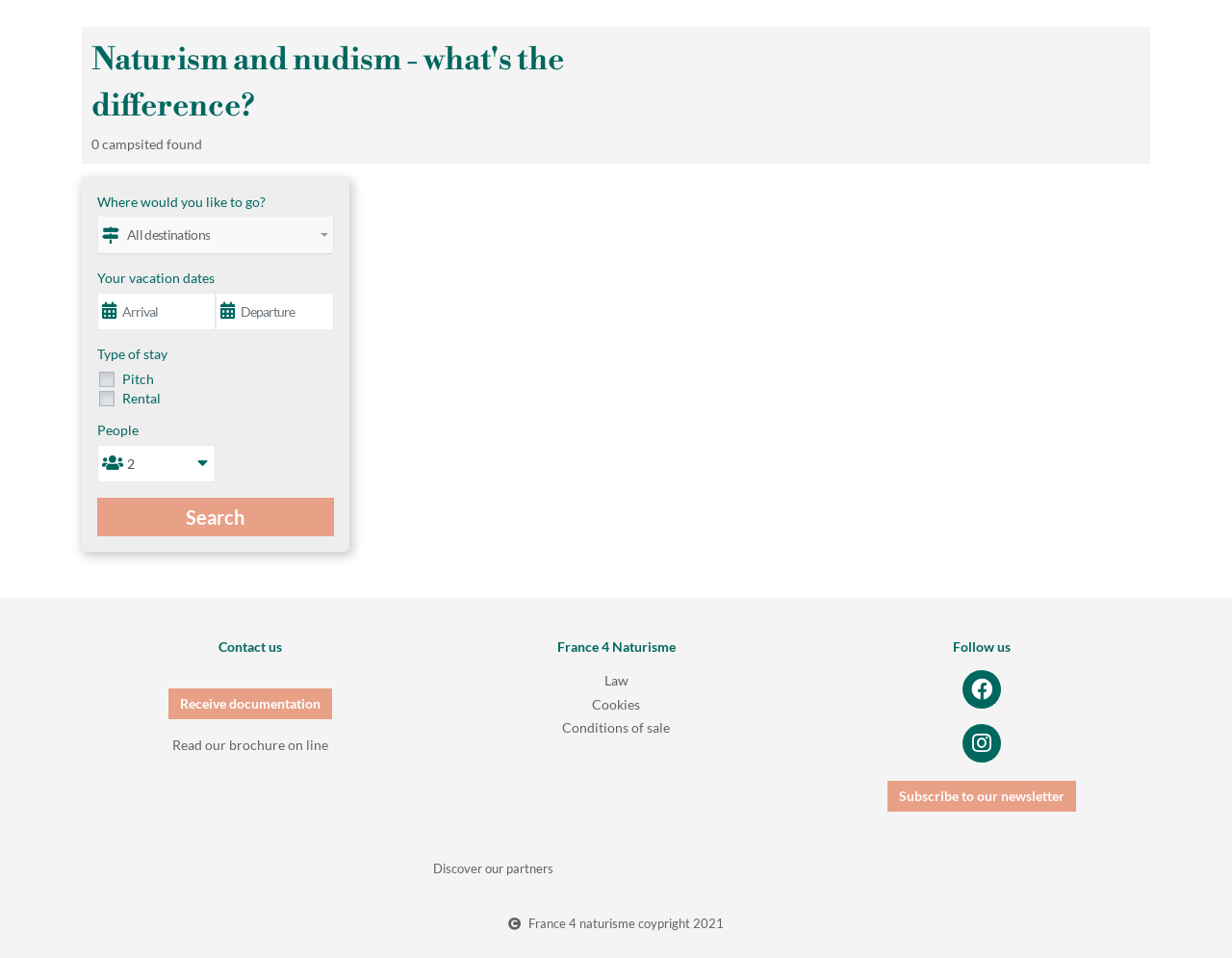Determine the bounding box coordinates for the area that needs to be clicked to fulfill this task: "Click the search button". The coordinates must be given as four float numbers between 0 and 1, i.e., [left, top, right, bottom].

[0.079, 0.52, 0.271, 0.56]